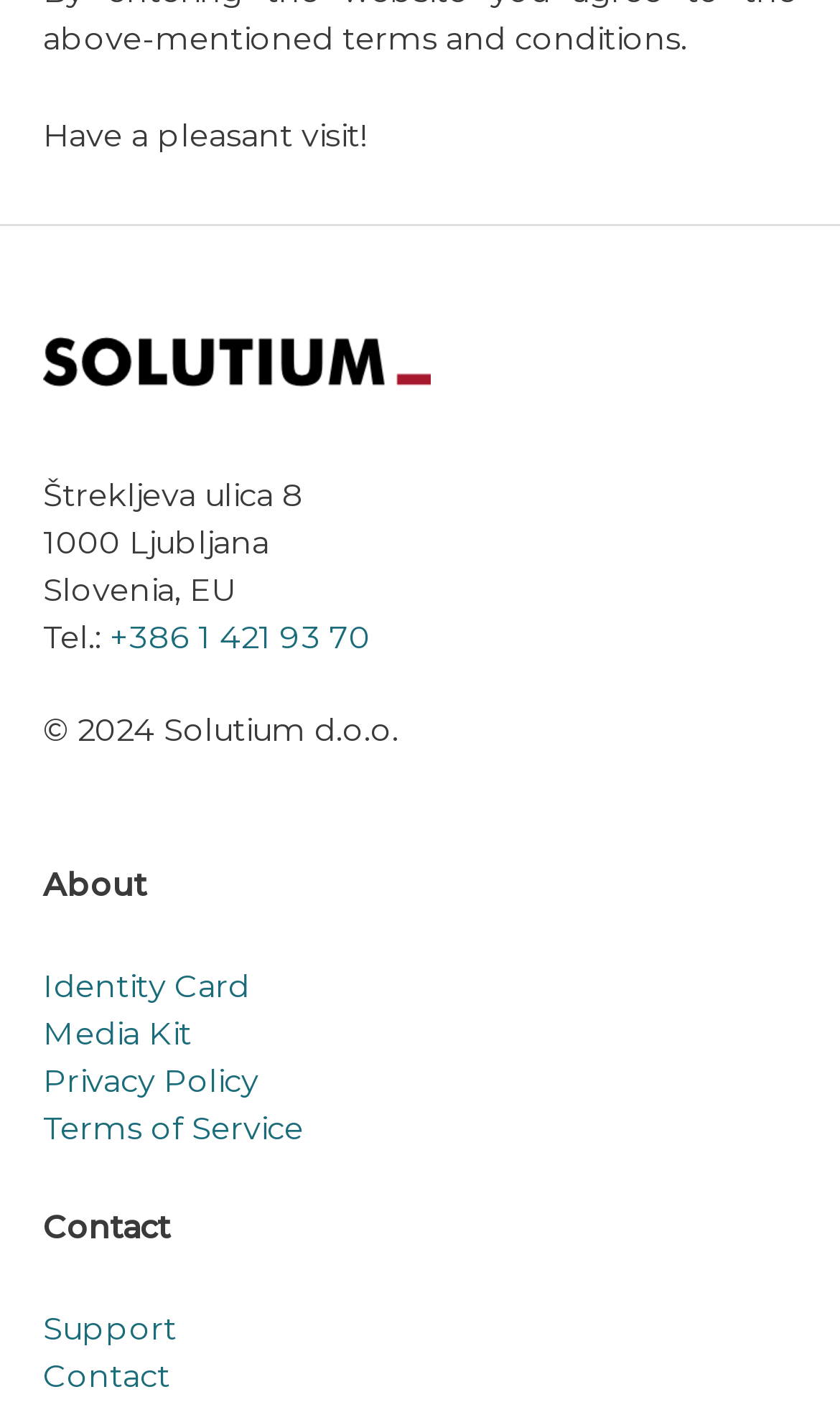Please analyze the image and provide a thorough answer to the question:
How many links are there in the footer section?

The footer section contains links to 'About', 'Identity Card', 'Media Kit', 'Privacy Policy', 'Terms of Service', and 'Contact', which are 6 links in total.